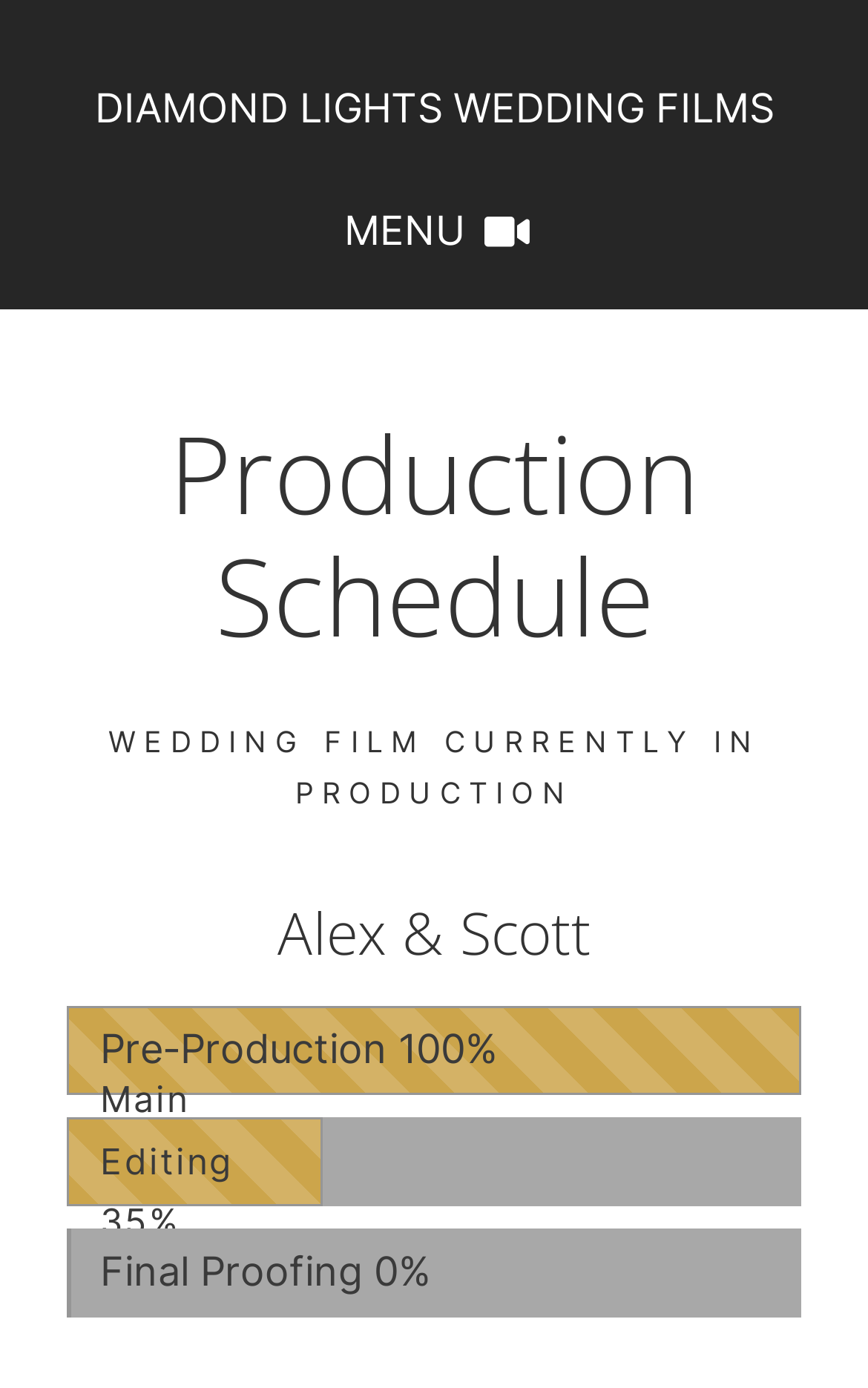Respond to the question below with a single word or phrase:
How many stages are involved in the wedding film production process?

3